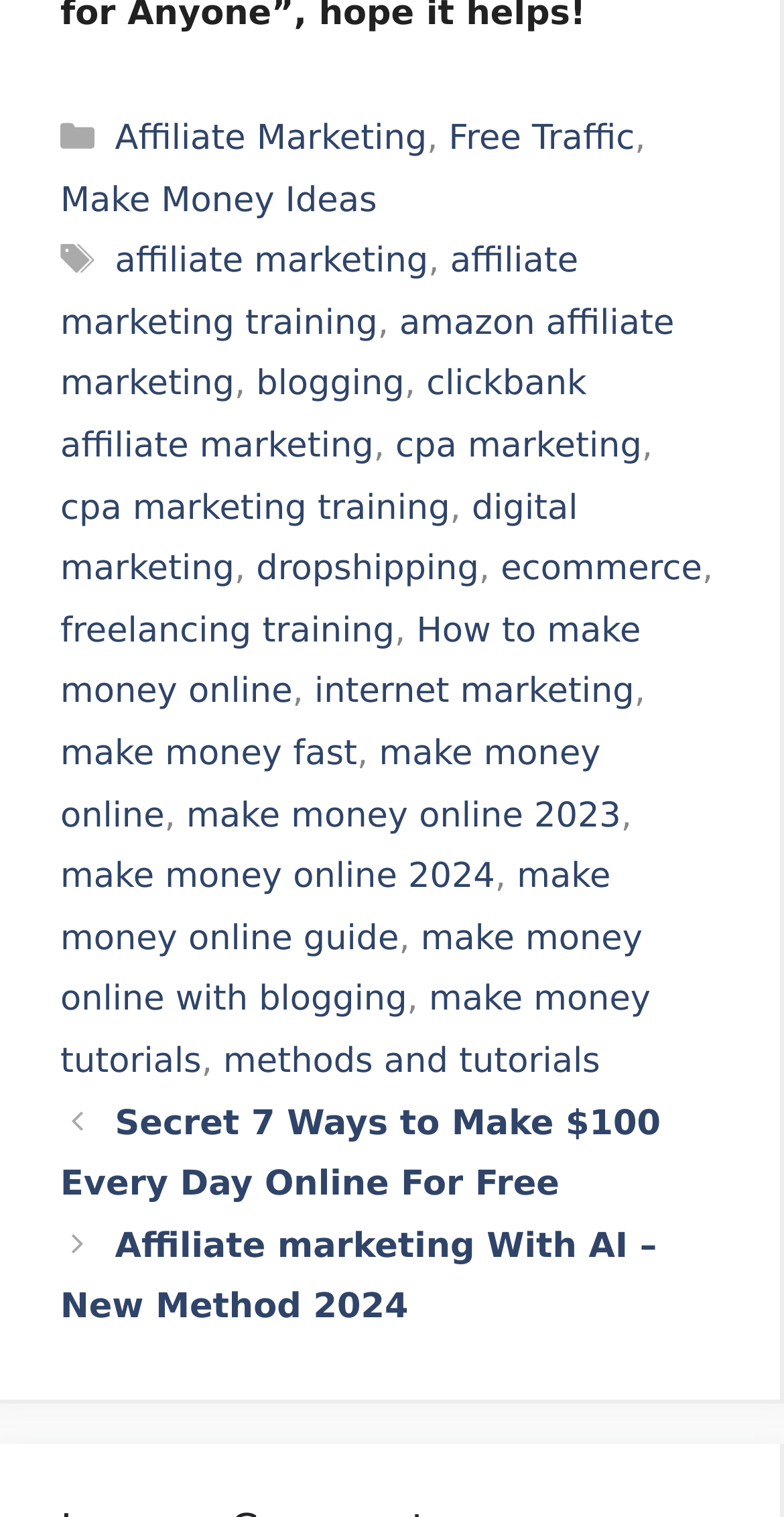Please identify the bounding box coordinates for the region that you need to click to follow this instruction: "View posts".

[0.077, 0.721, 0.918, 0.883]